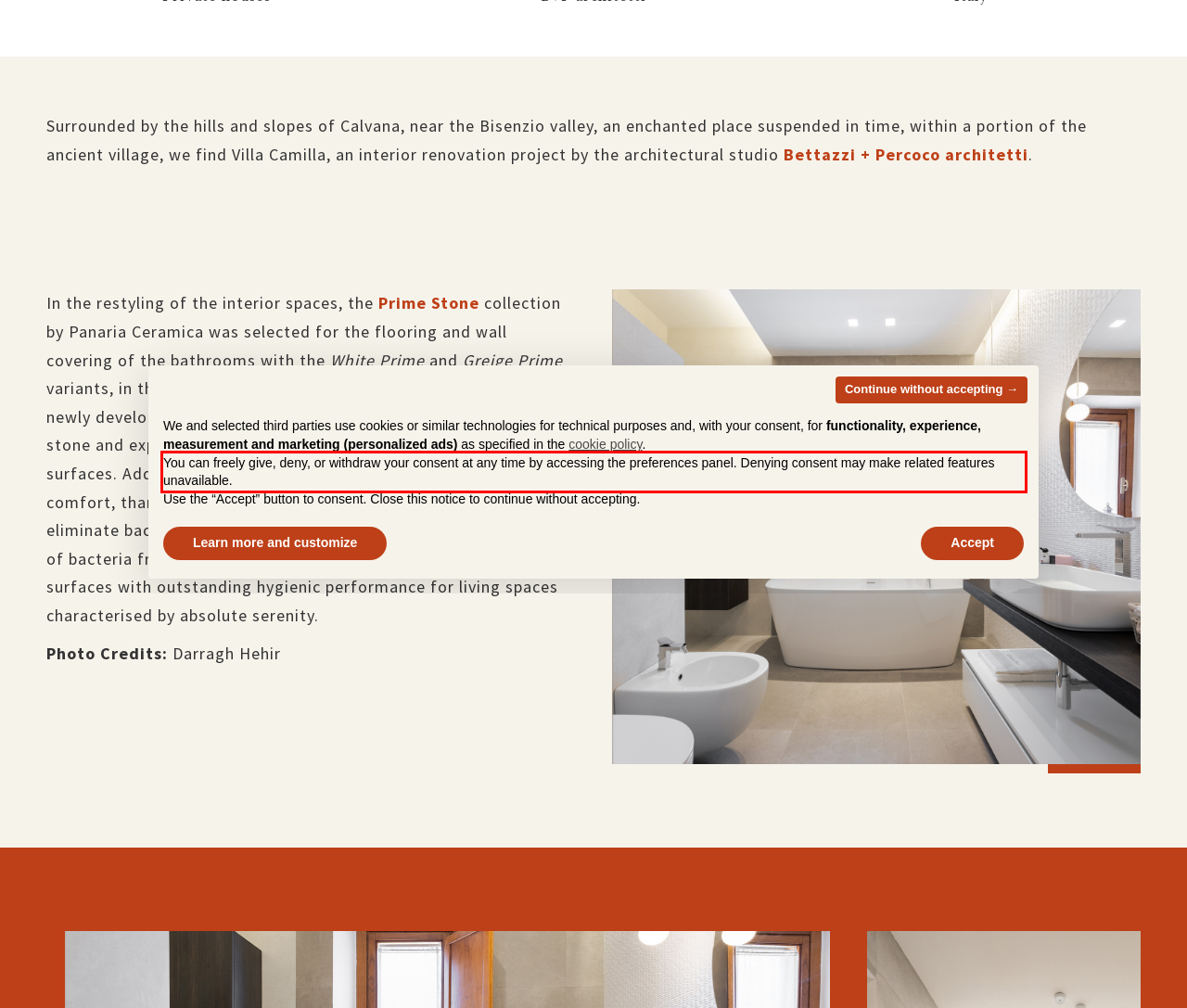Please examine the webpage screenshot and extract the text within the red bounding box using OCR.

You can freely give, deny, or withdraw your consent at any time by accessing the preferences panel. Denying consent may make related features unavailable.